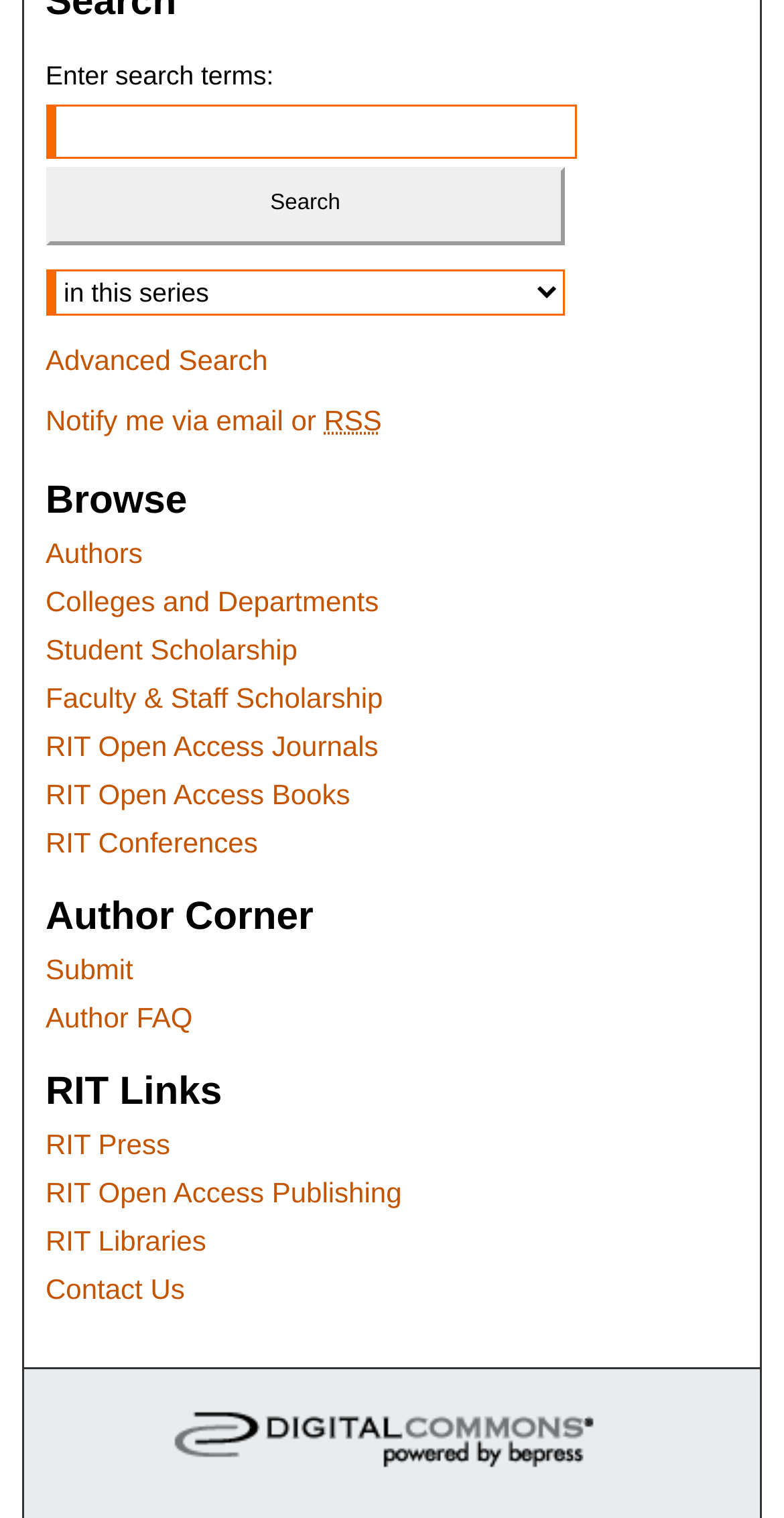What is the alternative to searching?
Respond with a short answer, either a single word or a phrase, based on the image.

Advanced Search